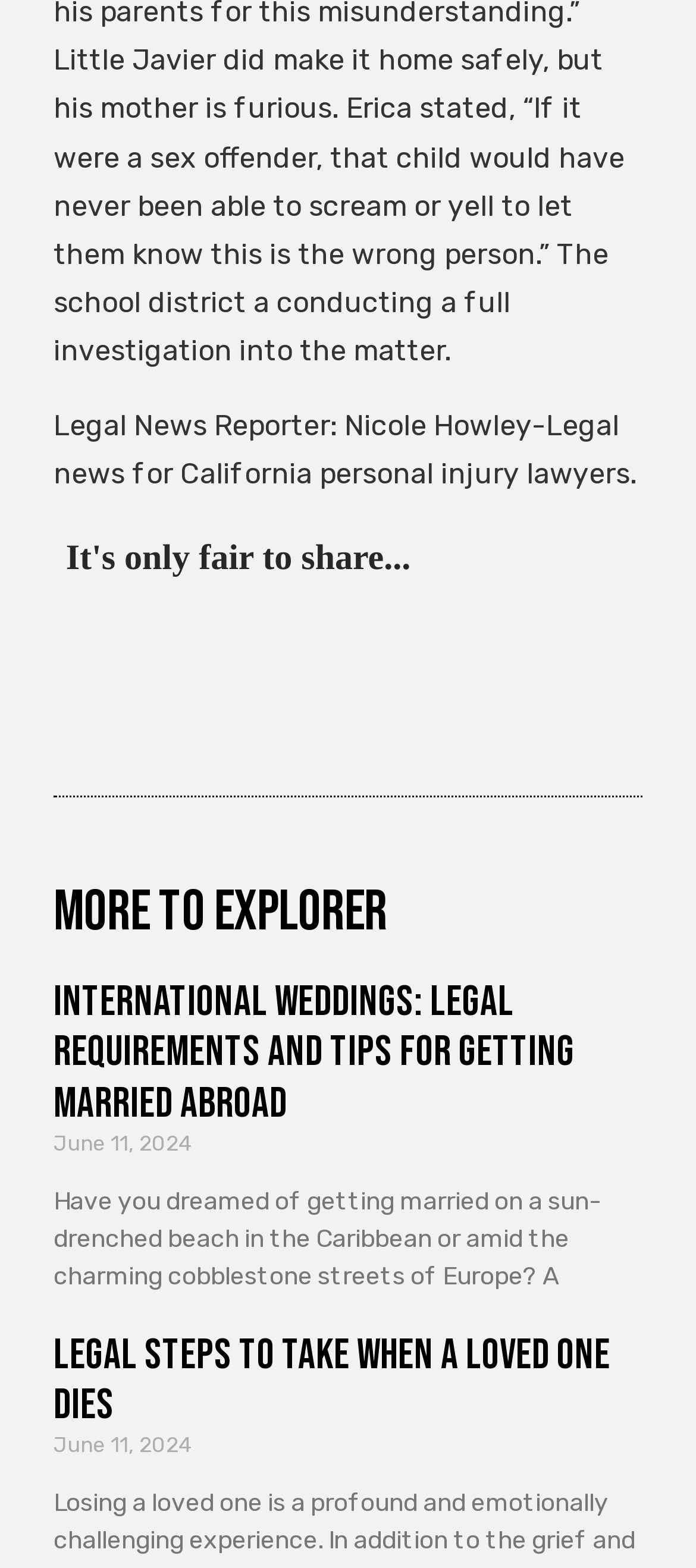Find the bounding box coordinates of the clickable element required to execute the following instruction: "Read article about International Weddings". Provide the coordinates as four float numbers between 0 and 1, i.e., [left, top, right, bottom].

[0.077, 0.622, 0.826, 0.72]